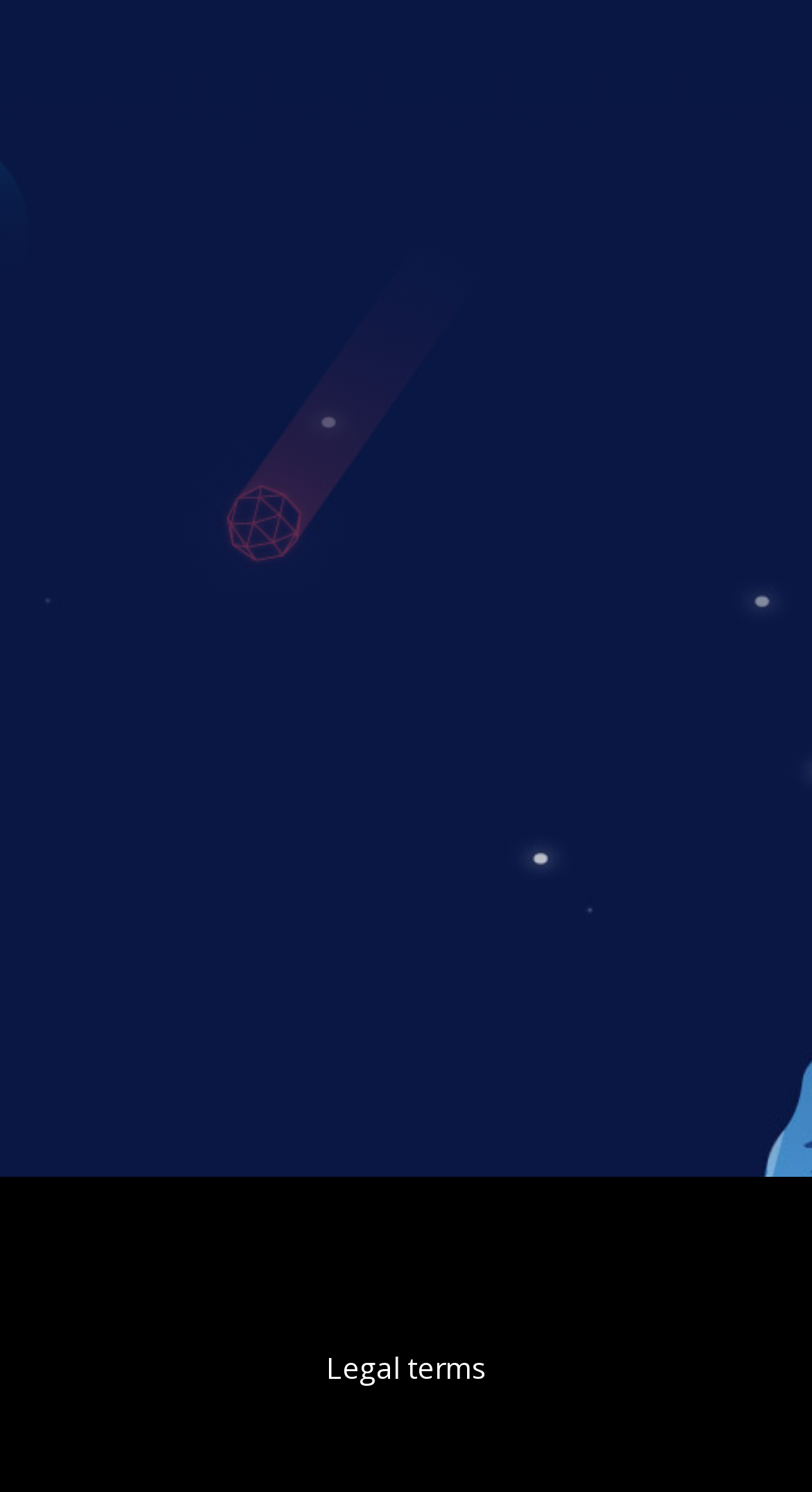Using the element description Legal terms, predict the bounding box coordinates for the UI element. Provide the coordinates in (top-left x, top-left y, bottom-right x, bottom-right y) format with values ranging from 0 to 1.

[0.401, 0.903, 0.599, 0.93]